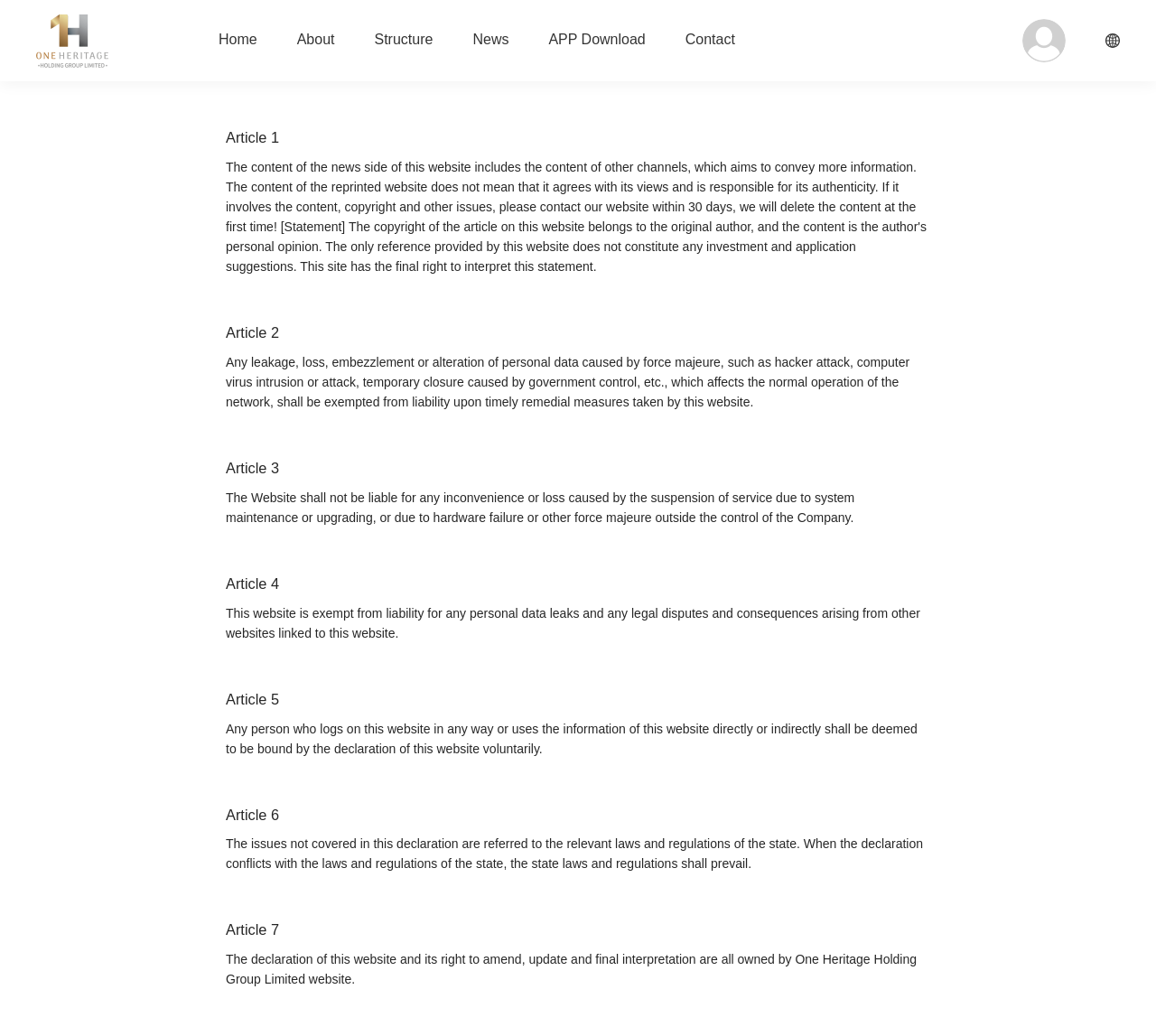Given the description of the UI element: "APP Download", predict the bounding box coordinates in the form of [left, top, right, bottom], with each value being a float between 0 and 1.

[0.457, 0.0, 0.576, 0.078]